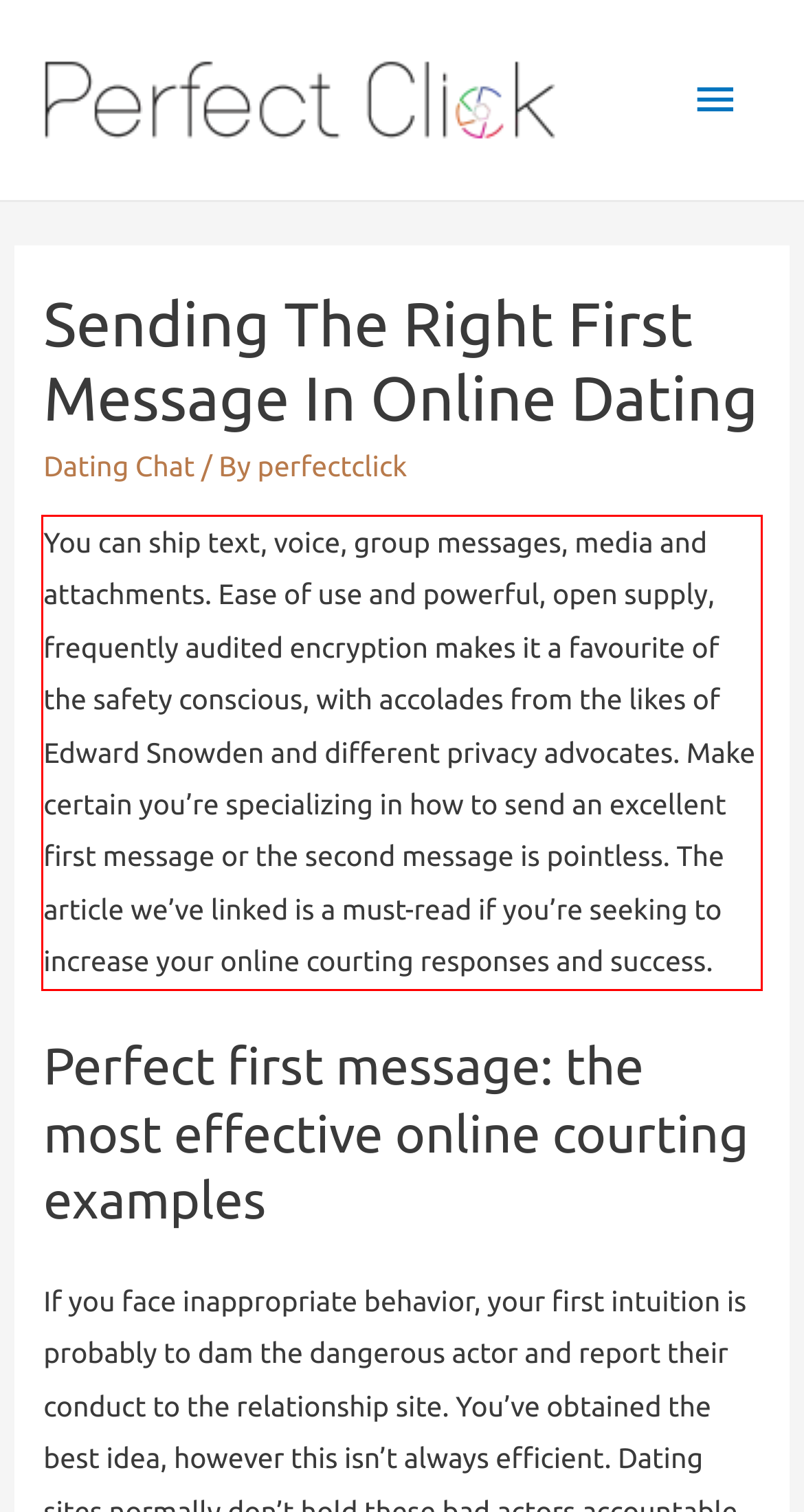Look at the screenshot of the webpage, locate the red rectangle bounding box, and generate the text content that it contains.

You can ship text, voice, group messages, media and attachments. Ease of use and powerful, open supply, frequently audited encryption makes it a favourite of the safety conscious, with accolades from the likes of Edward Snowden and different privacy advocates. Make certain you’re specializing in how to send an excellent first message or the second message is pointless. The article we’ve linked is a must-read if you’re seeking to increase your online courting responses and success.